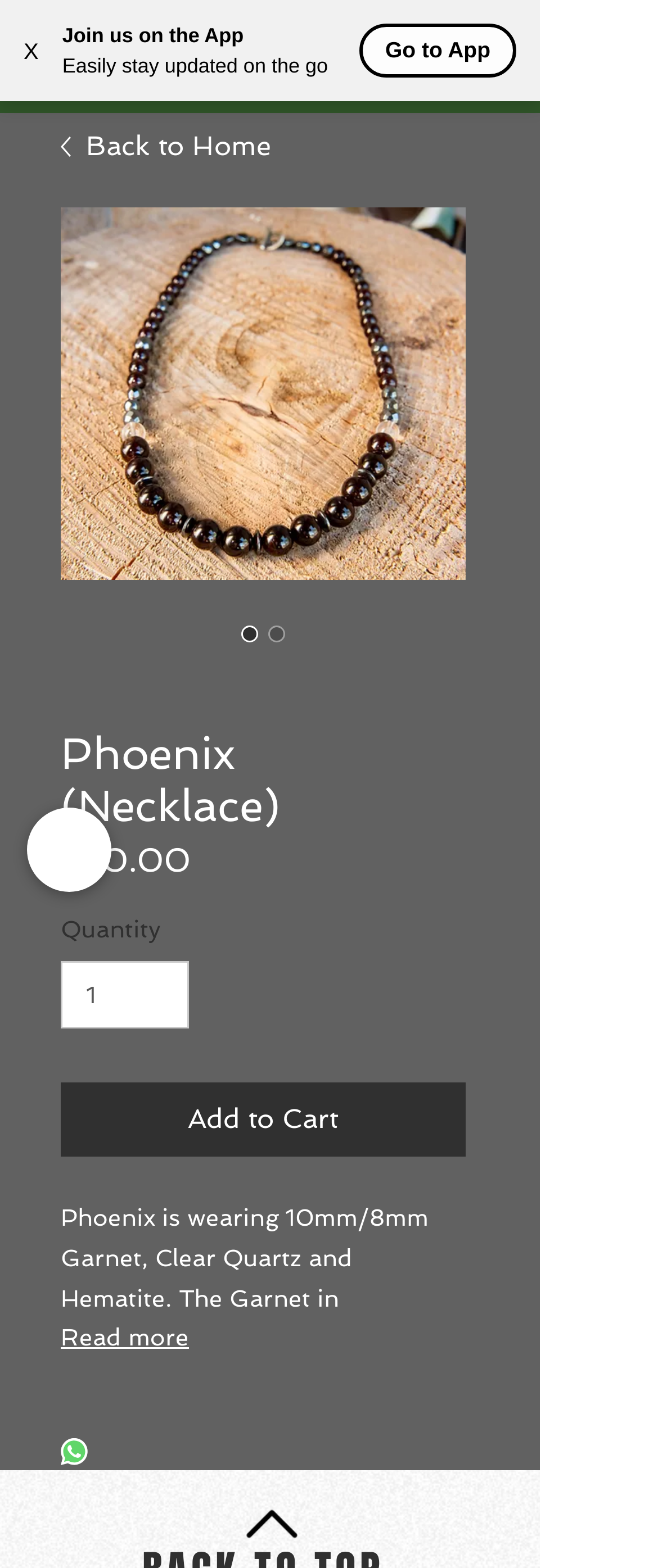Locate the bounding box coordinates of the clickable element to fulfill the following instruction: "Open navigation menu". Provide the coordinates as four float numbers between 0 and 1 in the format [left, top, right, bottom].

[0.669, 0.008, 0.797, 0.061]